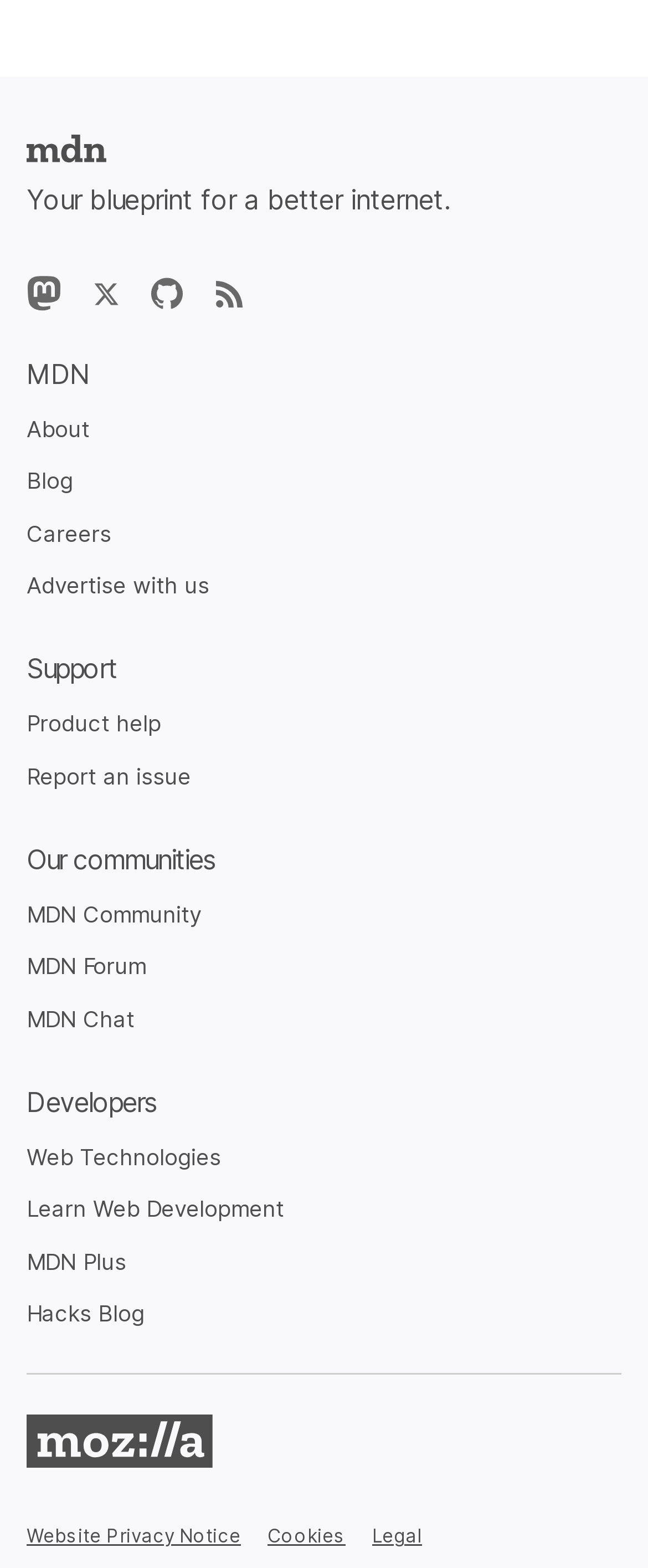How many social media links are available?
Give a single word or phrase as your answer by examining the image.

4